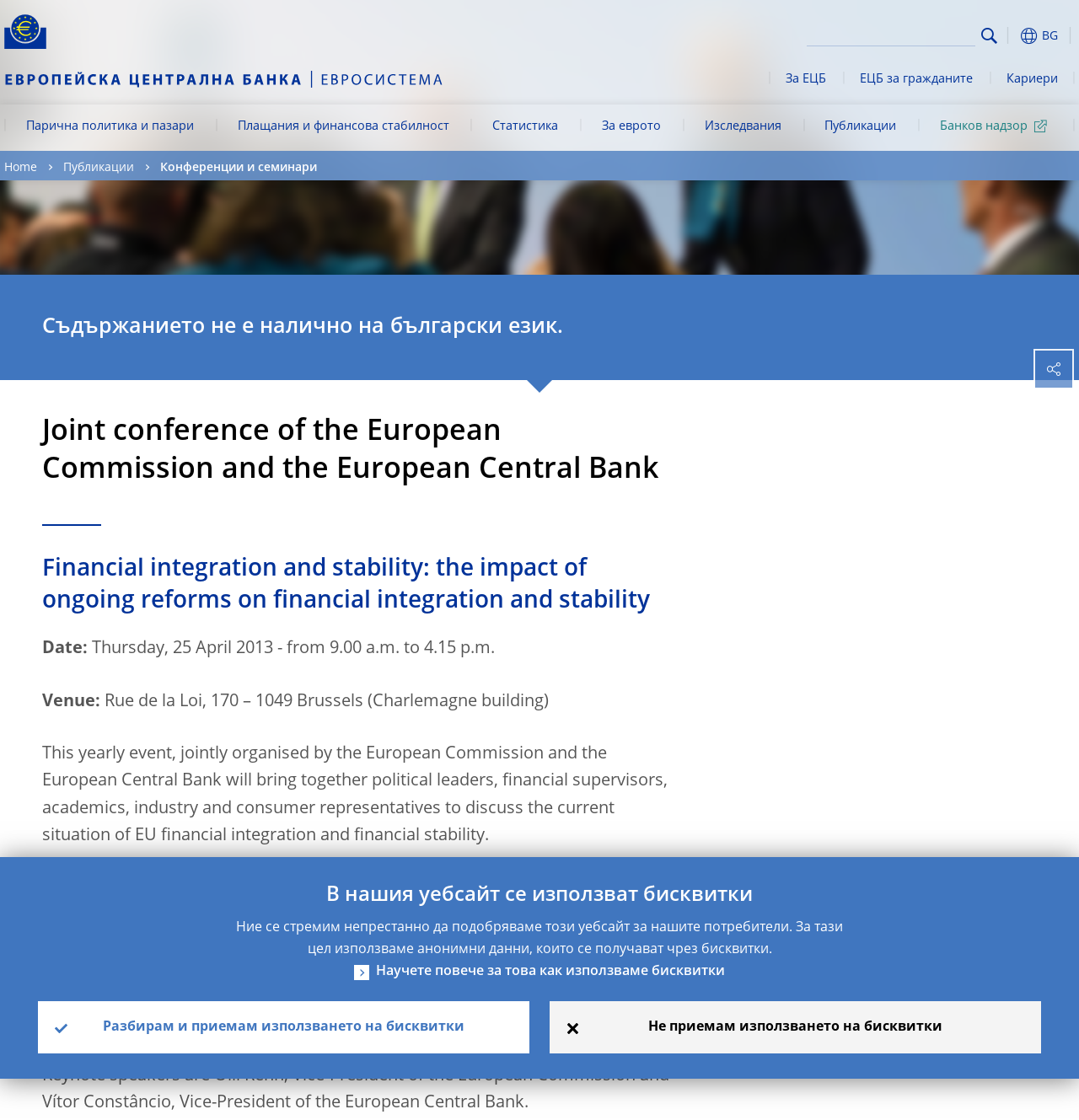Give a concise answer using only one word or phrase for this question:
What is the venue of the joint conference?

Rue de la Loi, 170 – 1049 Brussels